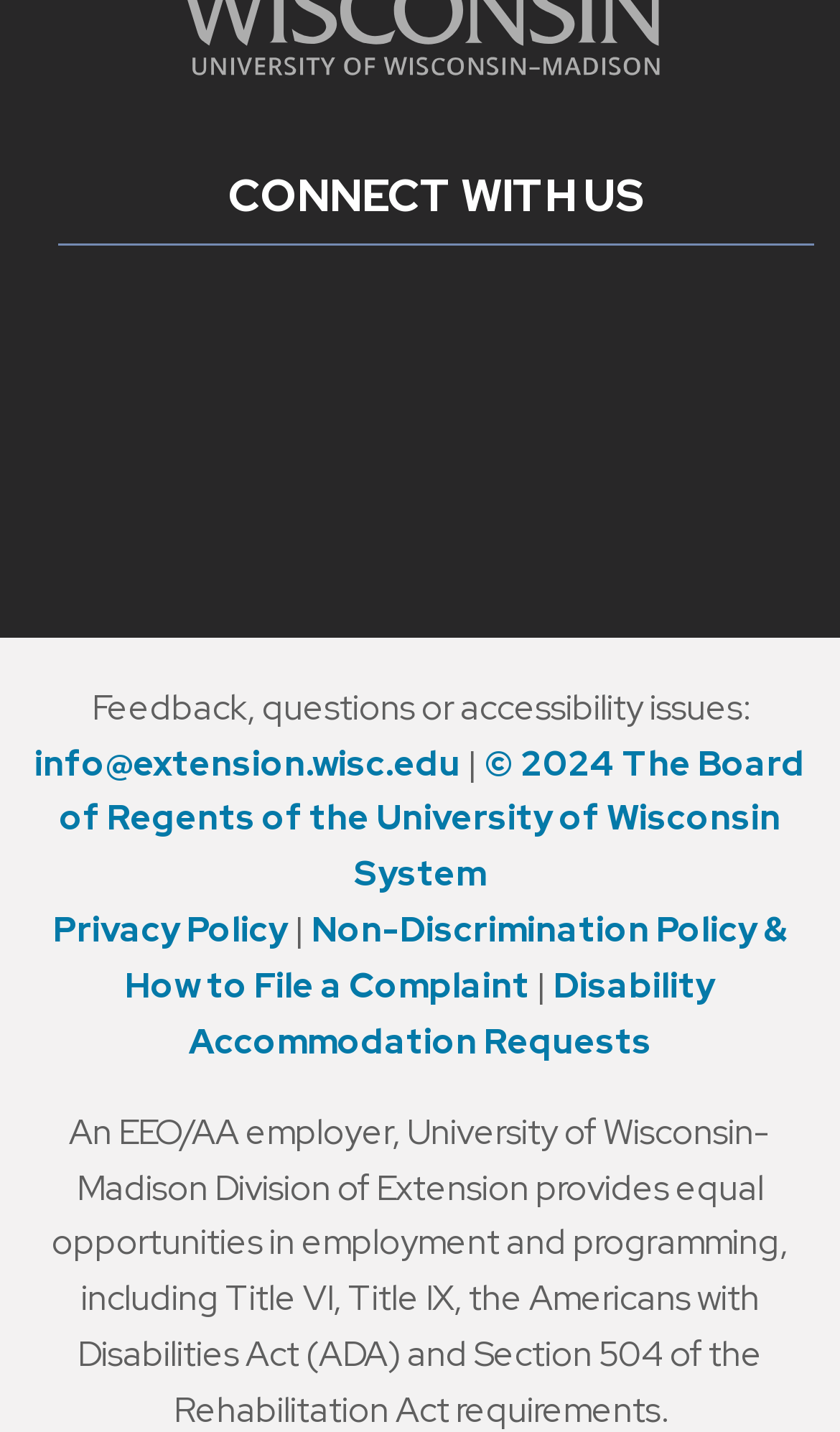How many social media links are there under 'CONNECT WITH US'?
Based on the image, answer the question with a single word or brief phrase.

3